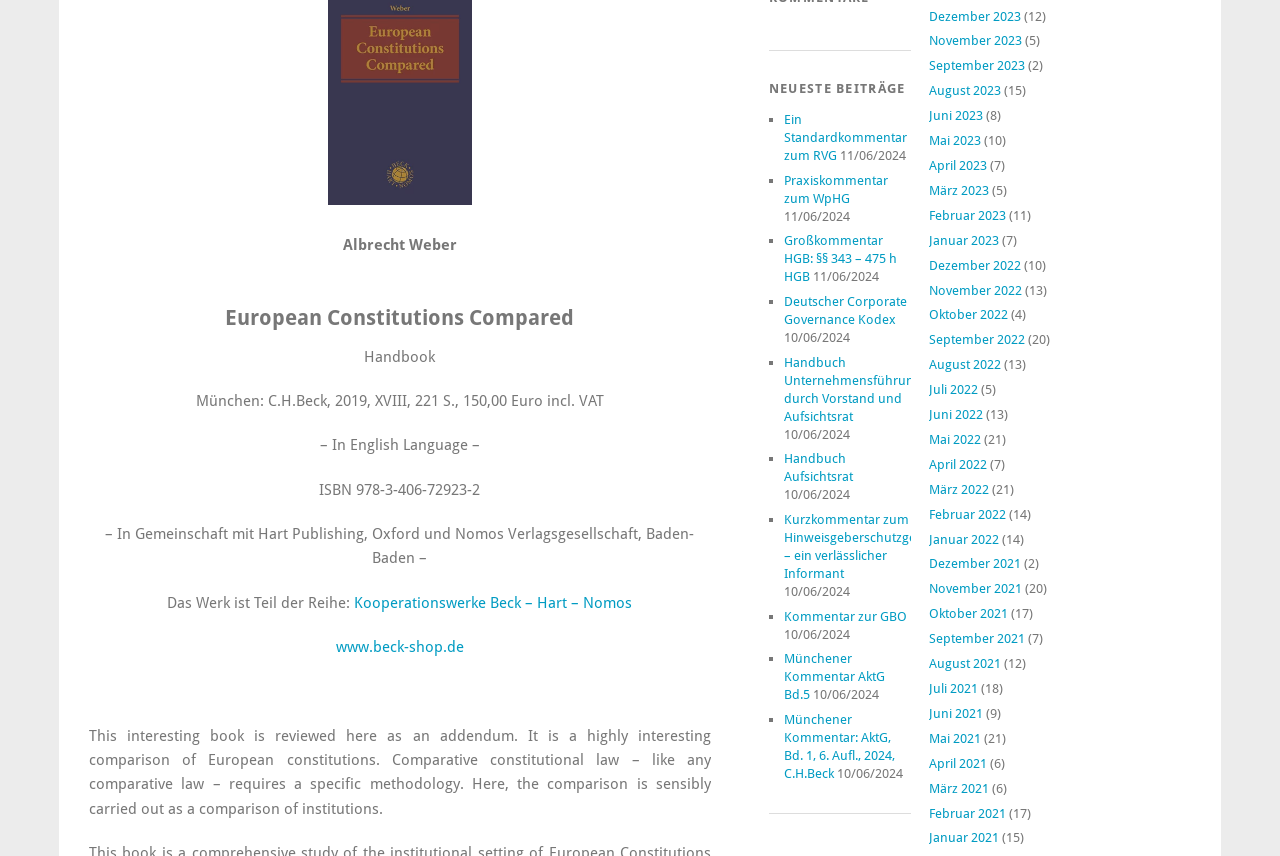Based on the element description Google Code-in, identify the bounding box coordinates for the UI element. The coordinates should be in the format (top-left x, top-left y, bottom-right x, bottom-right y) and within the 0 to 1 range.

None